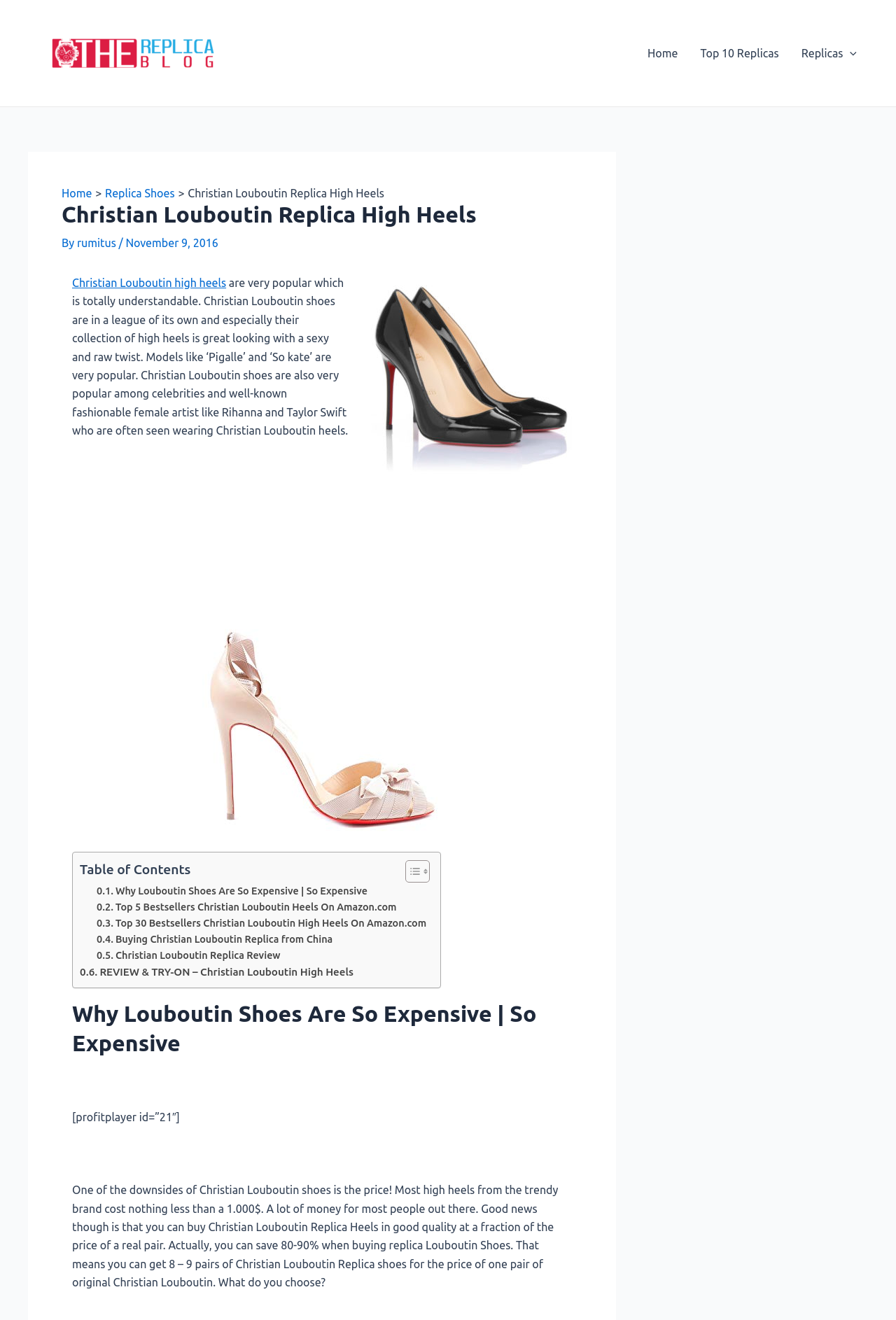Identify the bounding box coordinates of the area that should be clicked in order to complete the given instruction: "Read the 'Why Louboutin Shoes Are So Expensive | So Expensive' article". The bounding box coordinates should be four float numbers between 0 and 1, i.e., [left, top, right, bottom].

[0.08, 0.757, 0.638, 0.801]